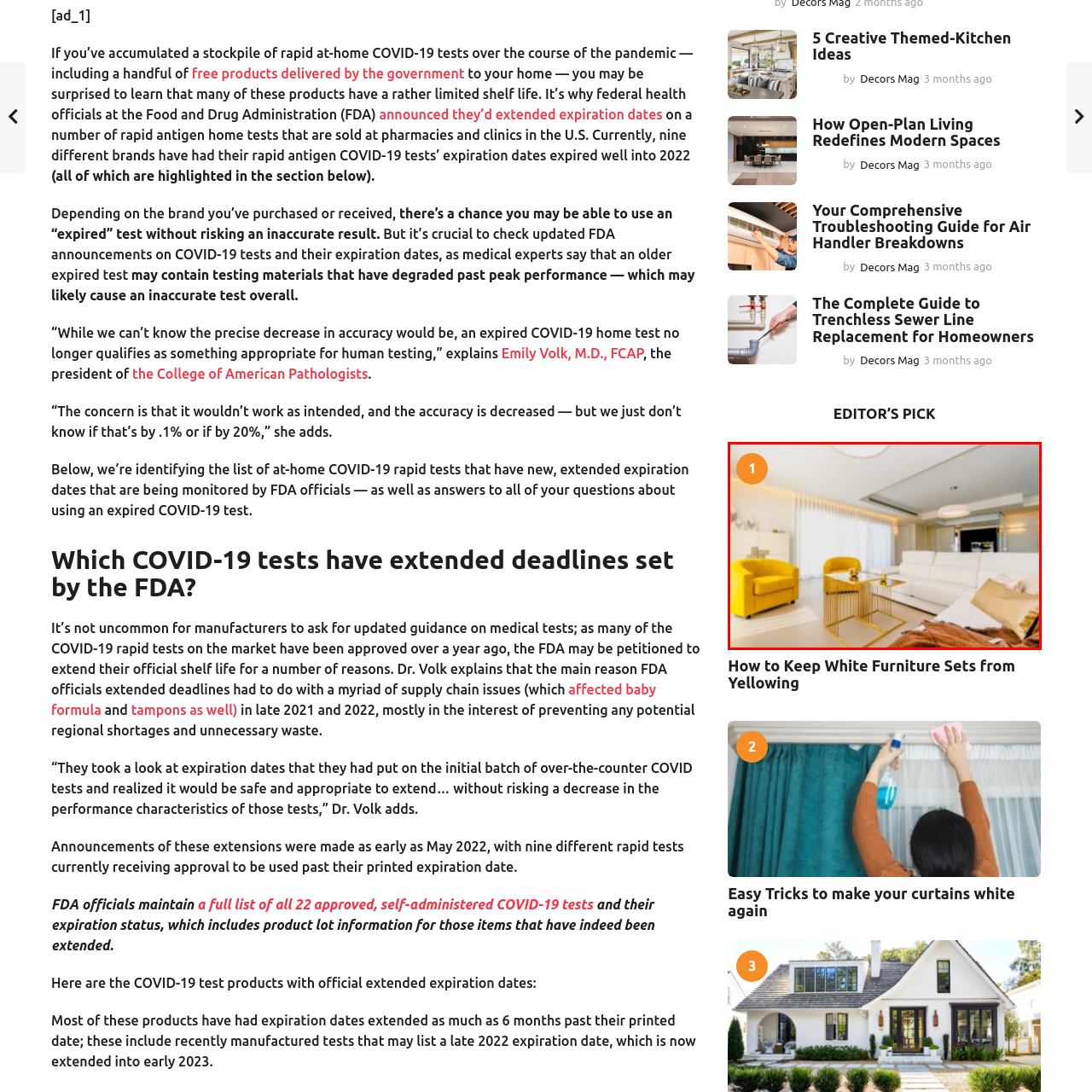Offer a detailed account of the image that is framed by the red bounding box.

The image showcases a beautifully designed modern living room, featuring a striking combination of colors and elegant furnishings. At the center of the space, a sleek white sectional sofa complements a stylish coffee table with golden accents, creating a chic focal point. Flanking the sofa is a pair of vibrant yellow armchairs, which add a pop of color and warmth to the room. The soft lighting, enhanced by a contemporary pendant light fixture, casts a welcoming glow throughout the area. Sheer curtains adorn the large window, allowing natural light to filter in while maintaining privacy. The overall aesthetic is a harmonious blend of sophistication and comfort, perfect for a contemporary living space.